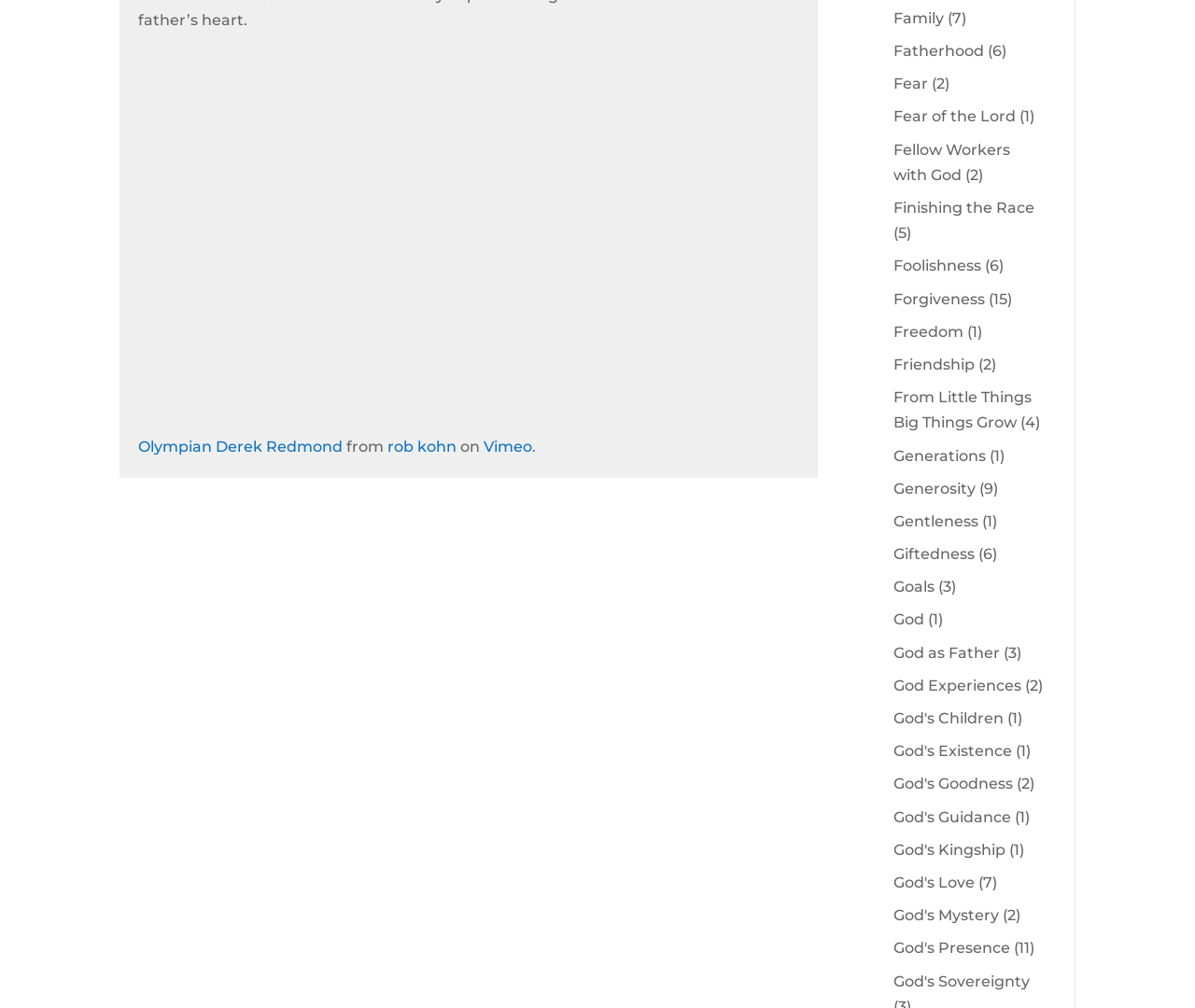Please identify the bounding box coordinates of the clickable element to fulfill the following instruction: "Learn about Generosity". The coordinates should be four float numbers between 0 and 1, i.e., [left, top, right, bottom].

[0.748, 0.476, 0.817, 0.493]